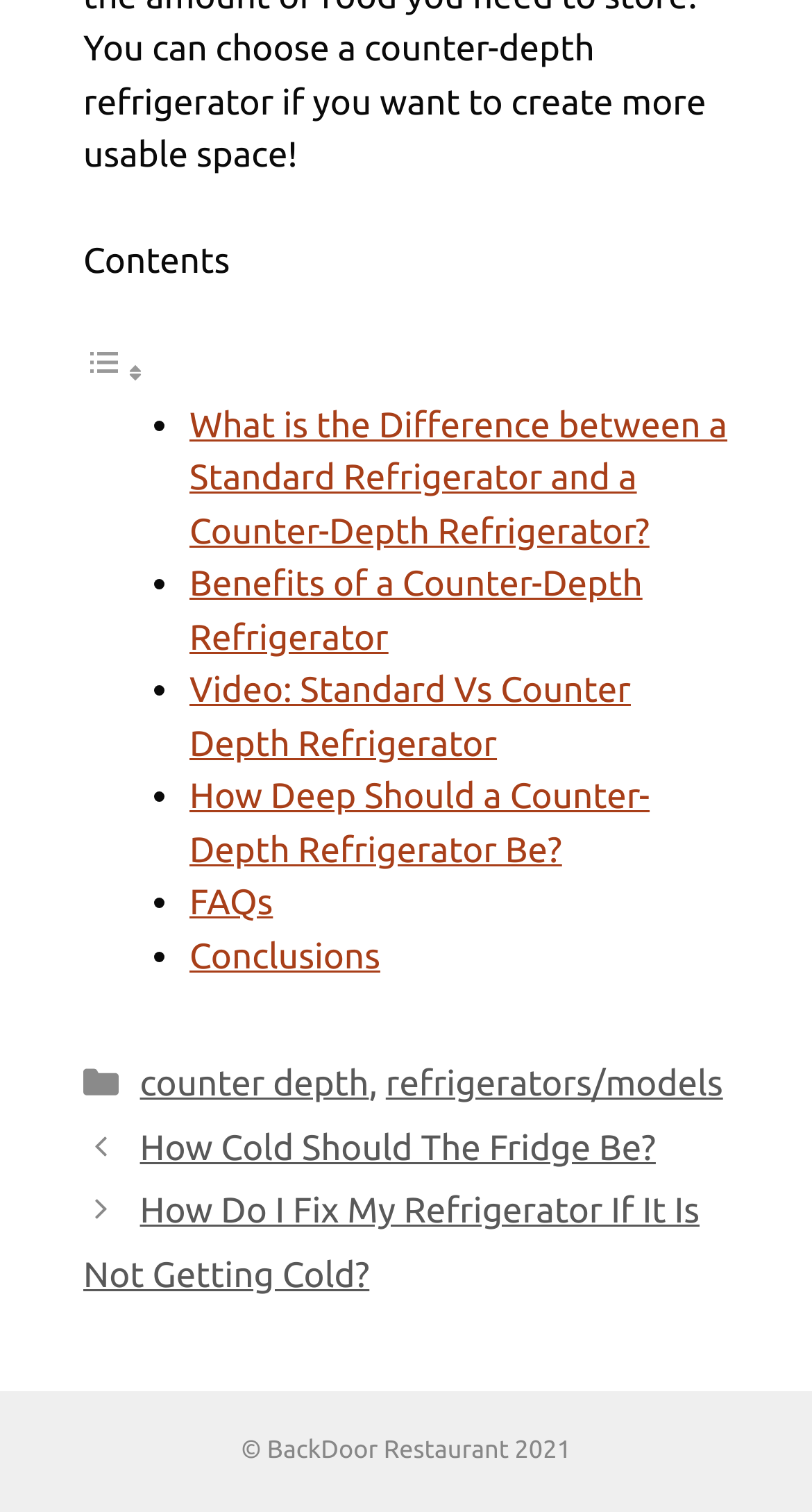With reference to the screenshot, provide a detailed response to the question below:
What is the category of the current post?

In the footer section, I found the categories listed as 'counter depth, refrigerators/models', which suggests that the current post belongs to these categories.